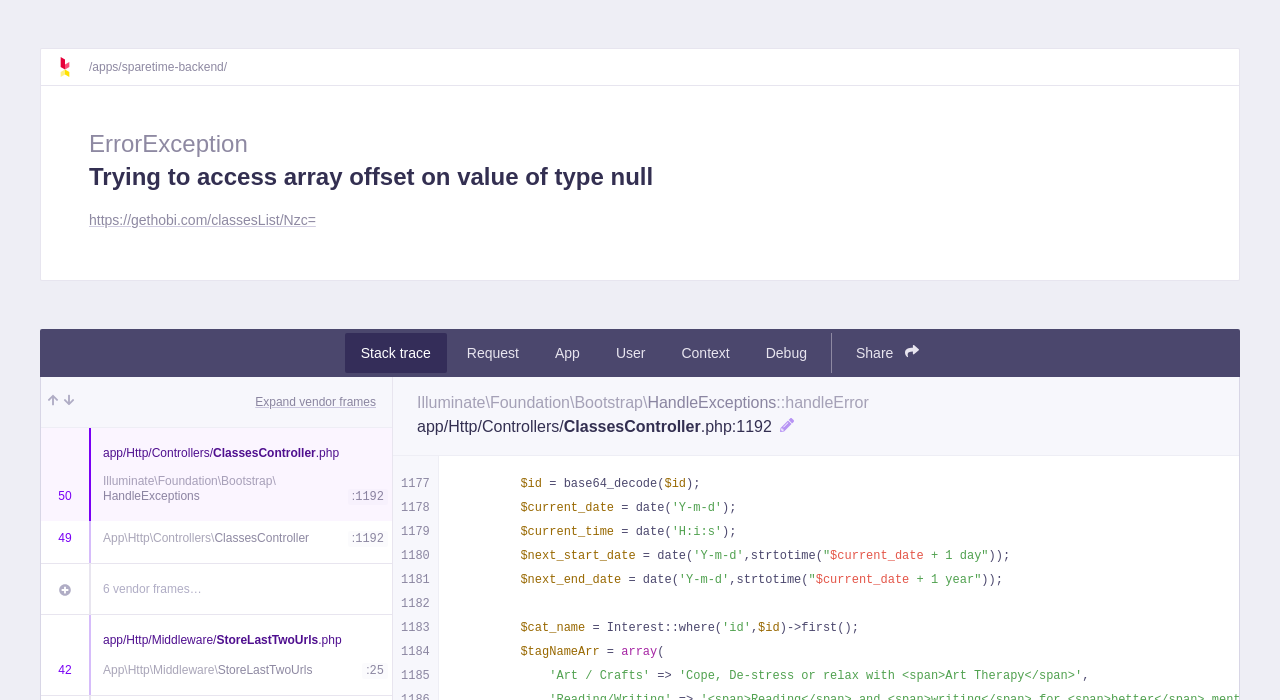Find the bounding box of the element with the following description: "Expand vendor frames". The coordinates must be four float numbers between 0 and 1, formatted as [left, top, right, bottom].

[0.199, 0.561, 0.294, 0.587]